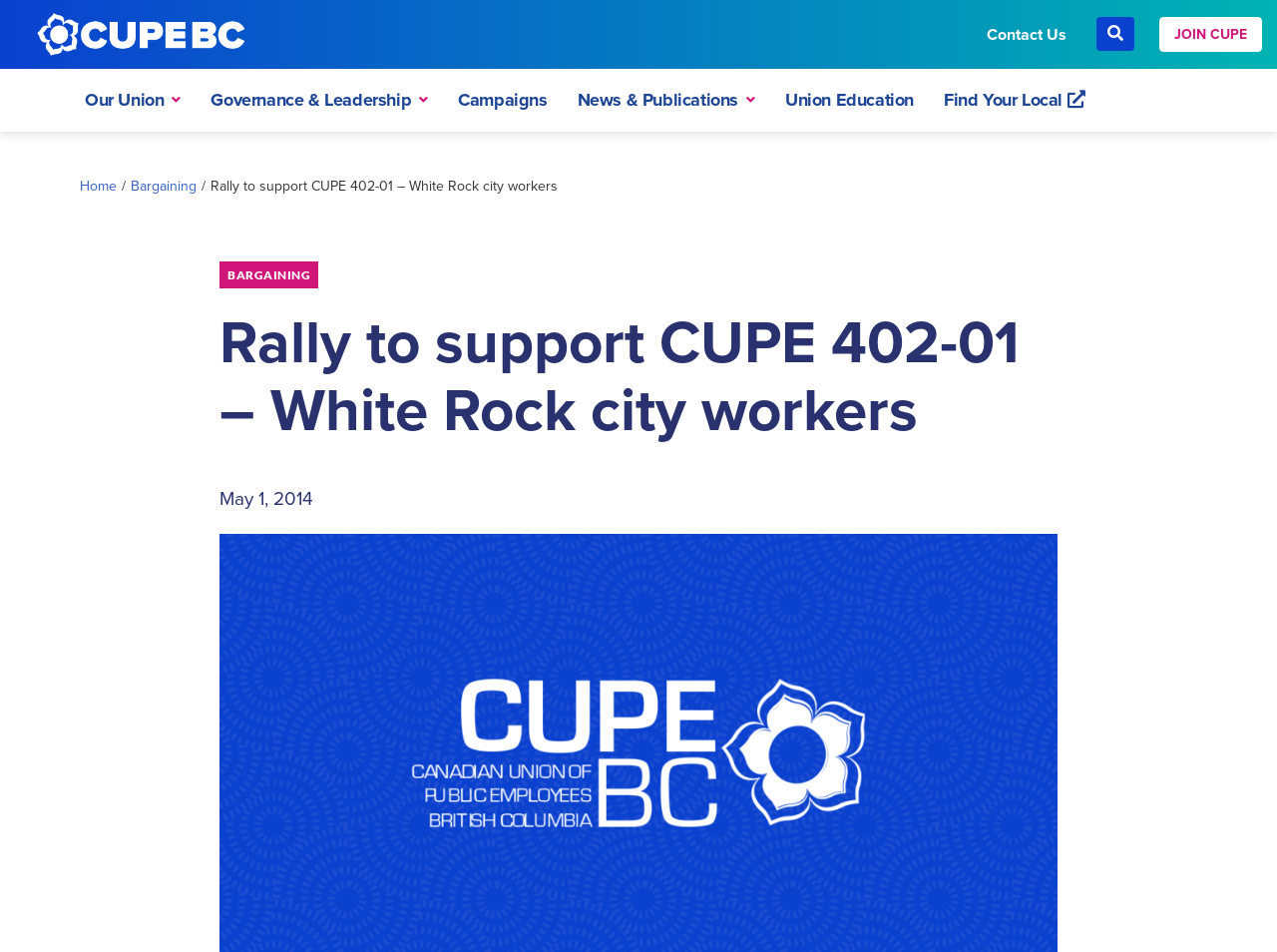Please give a succinct answer to the question in one word or phrase:
What is the date of the rally?

May 1, 2014